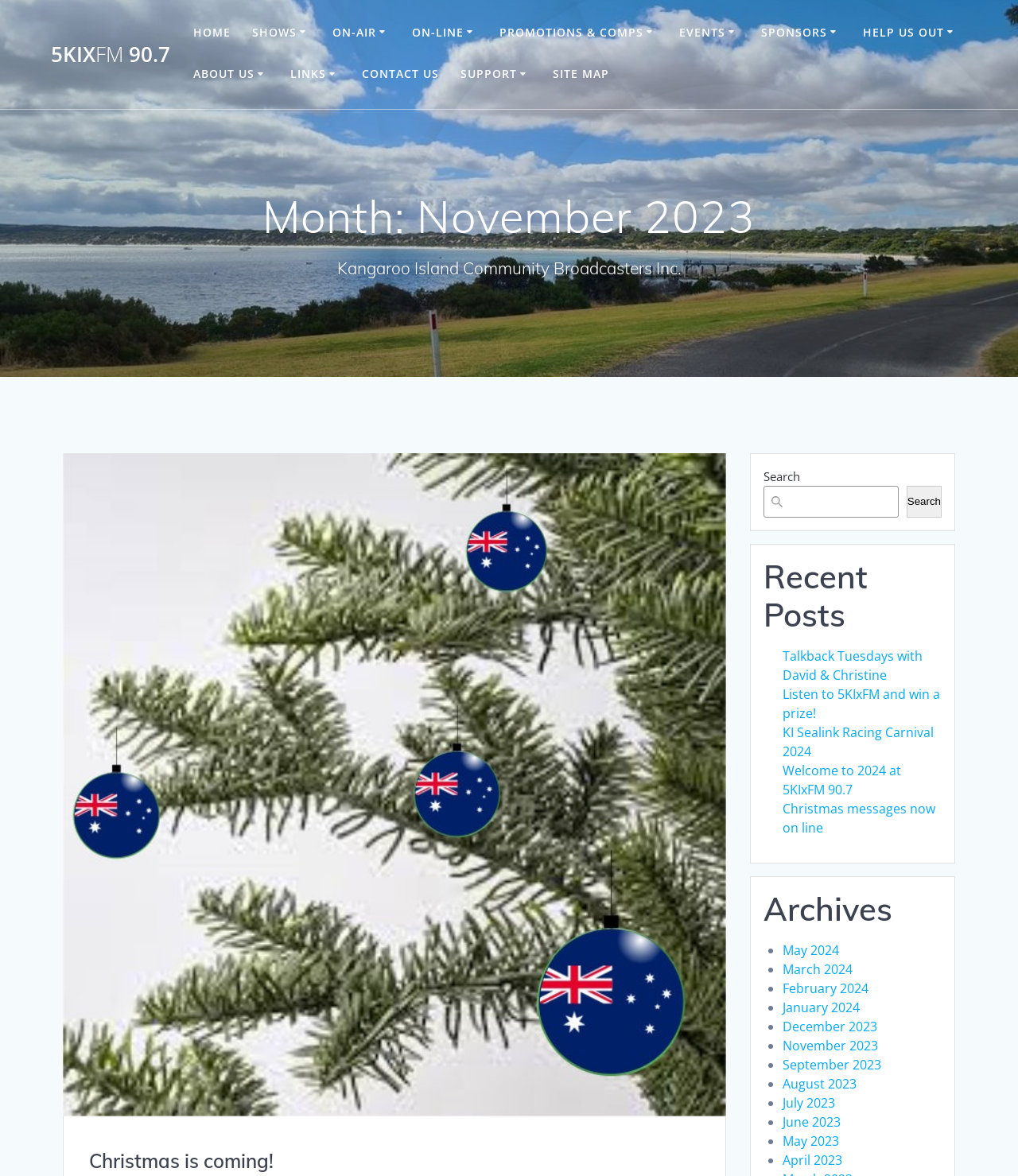Show the bounding box coordinates of the element that should be clicked to complete the task: "Read the 'Recent Posts'".

[0.75, 0.474, 0.925, 0.539]